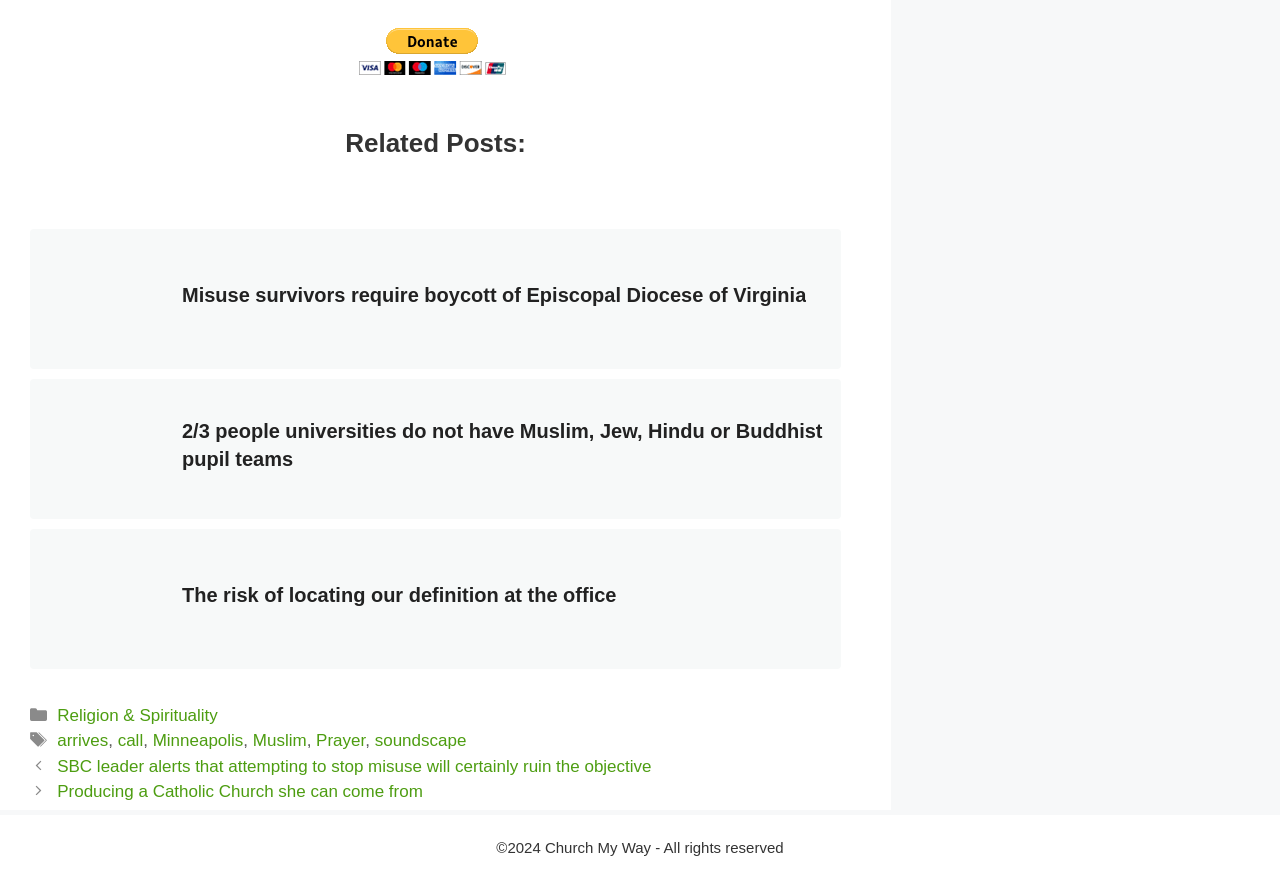Predict the bounding box of the UI element that fits this description: "Muslim".

[0.198, 0.83, 0.24, 0.852]